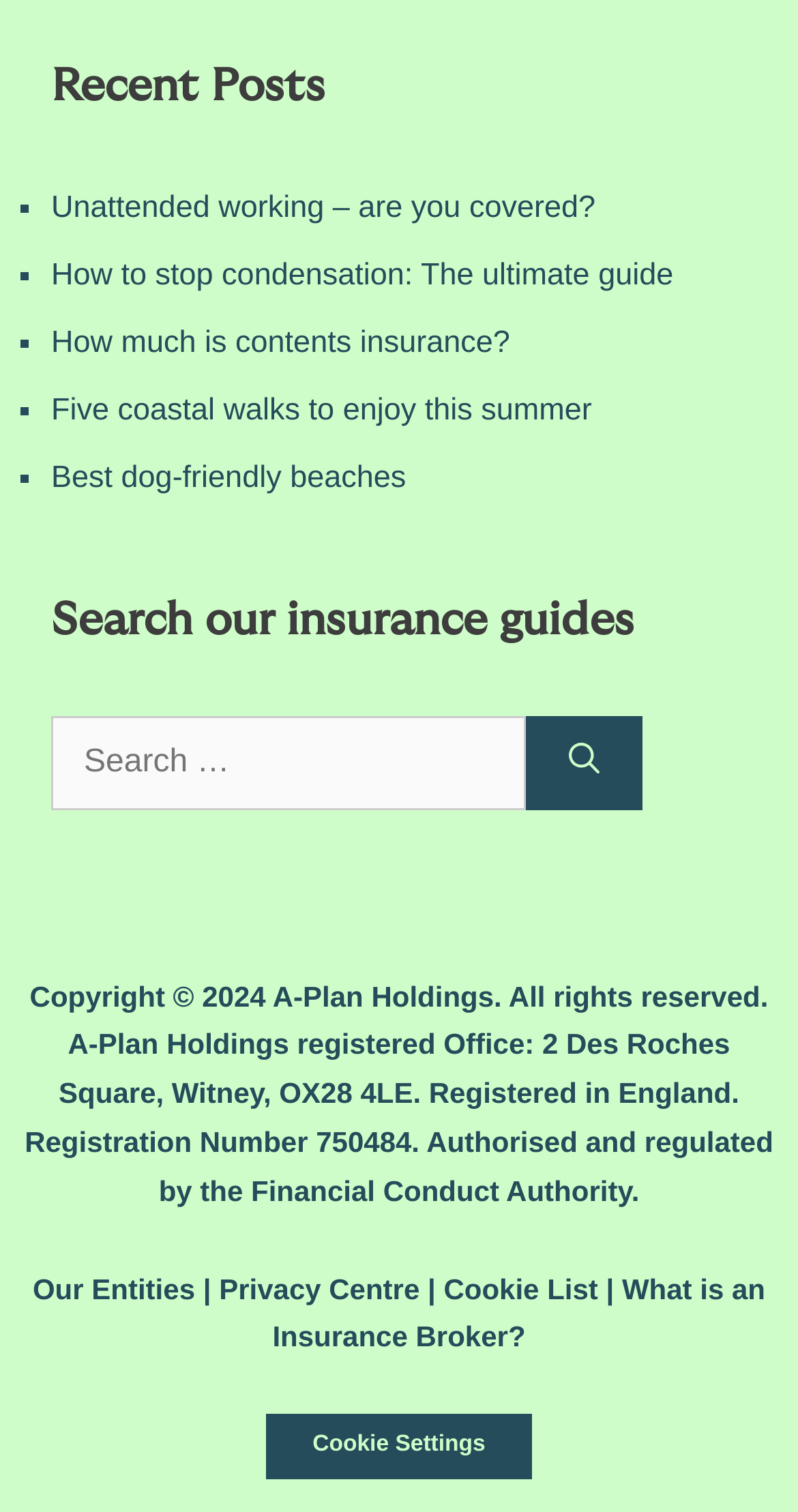Use one word or a short phrase to answer the question provided: 
What is the purpose of the search box?

Search insurance guides